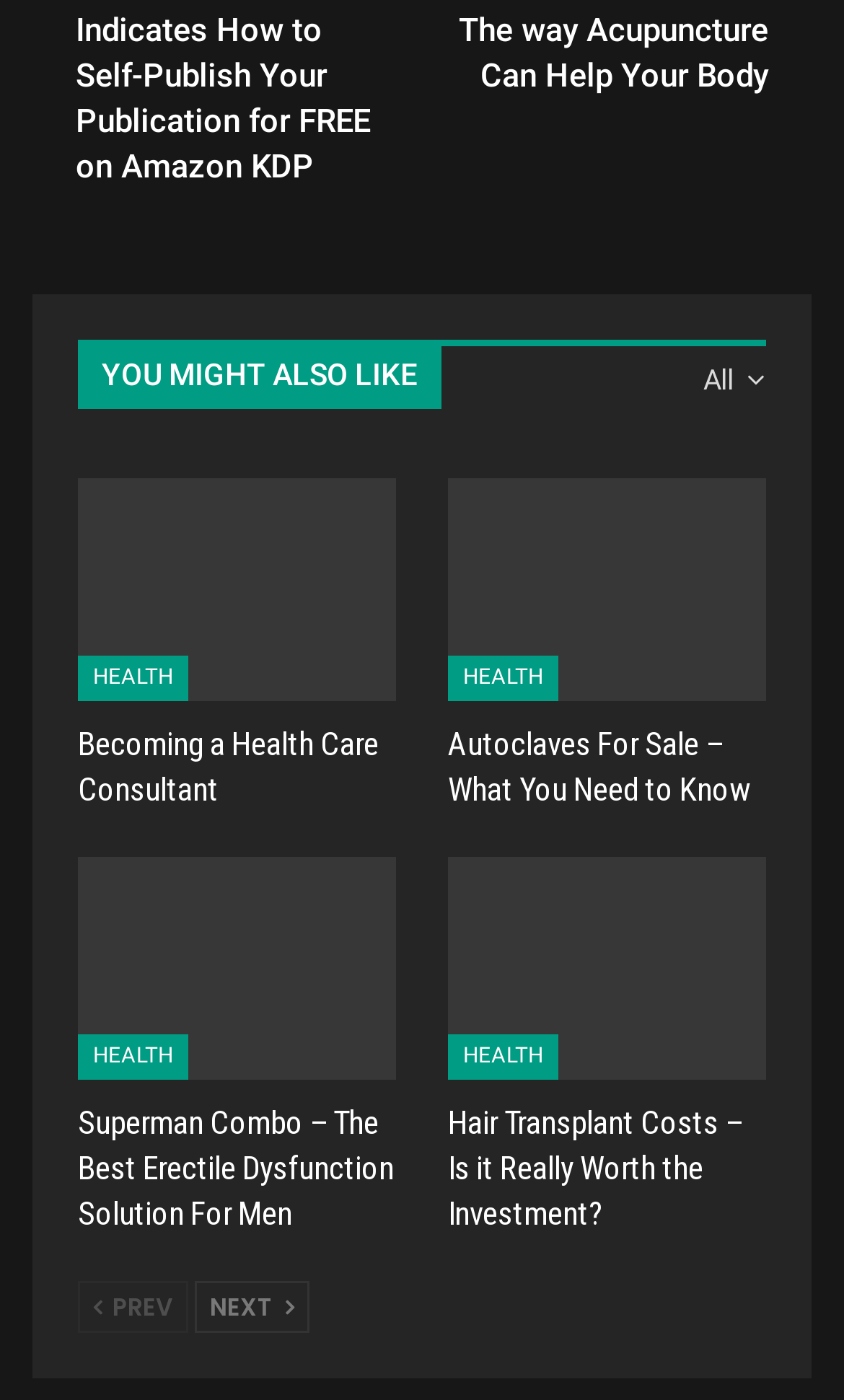What is the first link on the webpage?
Using the picture, provide a one-word or short phrase answer.

Indicates How to Self-Publish Your Publication for FREE on Amazon KDP